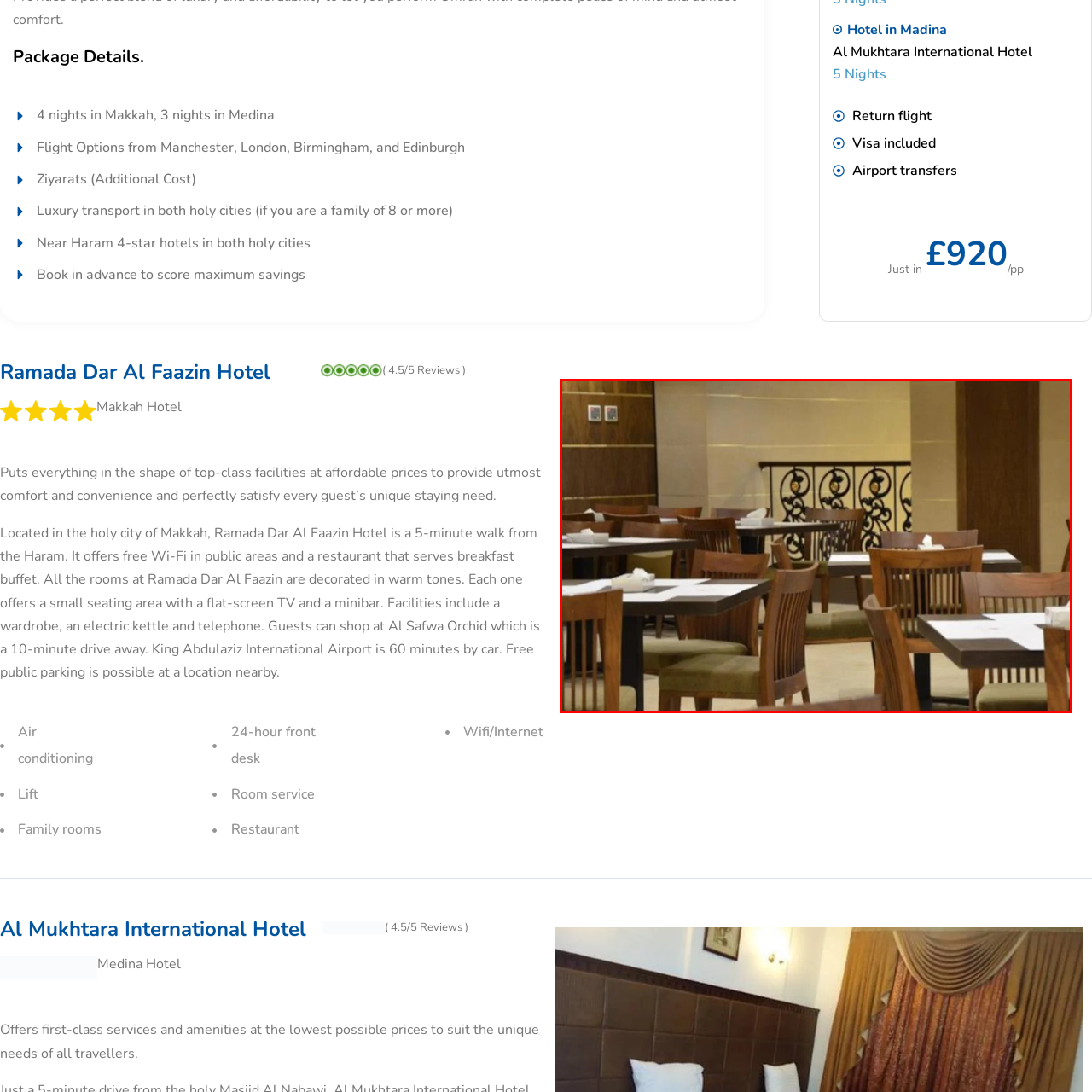Please review the image enclosed by the red bounding box and give a detailed answer to the following question, utilizing the information from the visual: What is on each table?

According to the caption, each table is adorned with neatly folded napkins and white tablecloths, which implies that the restaurant has a focus on dining comfort and aesthetic appeal.